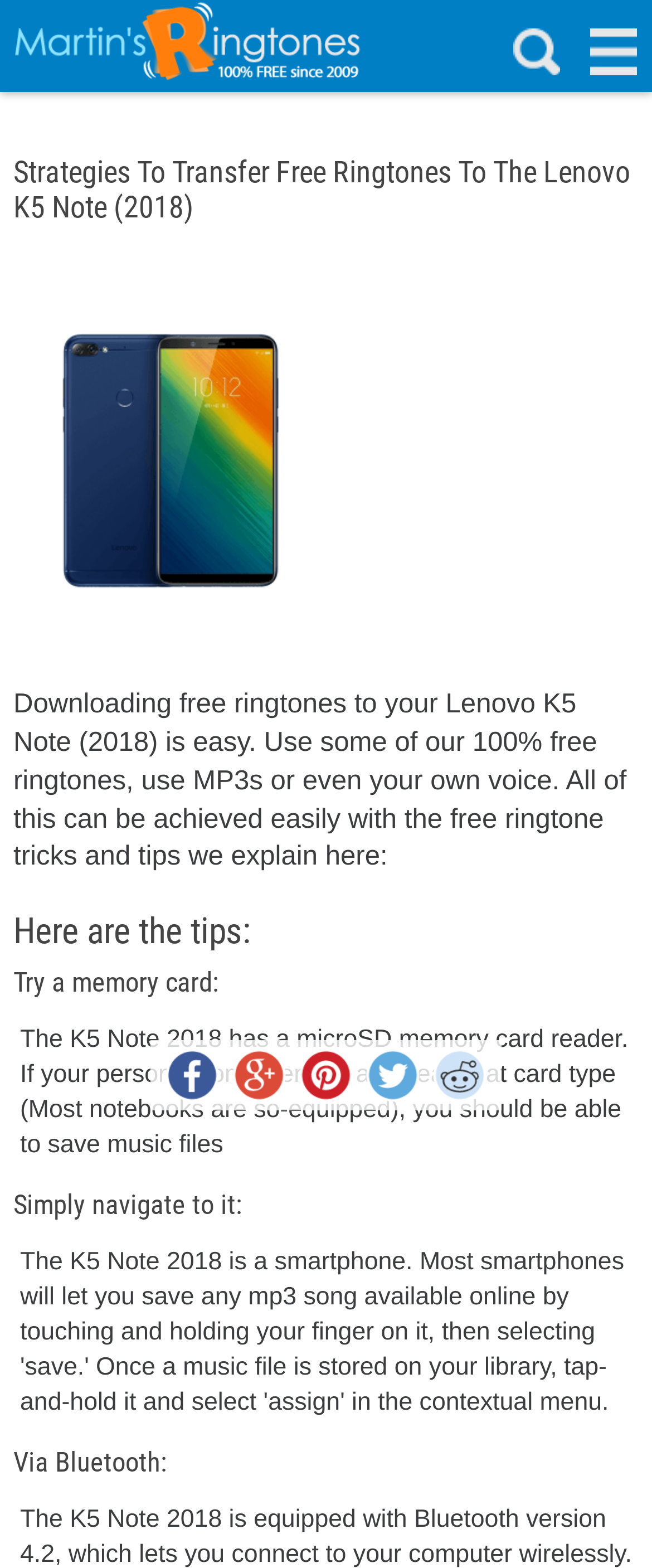What is the topic of the first heading on the webpage?
Using the picture, provide a one-word or short phrase answer.

Strategies to transfer free ringtones